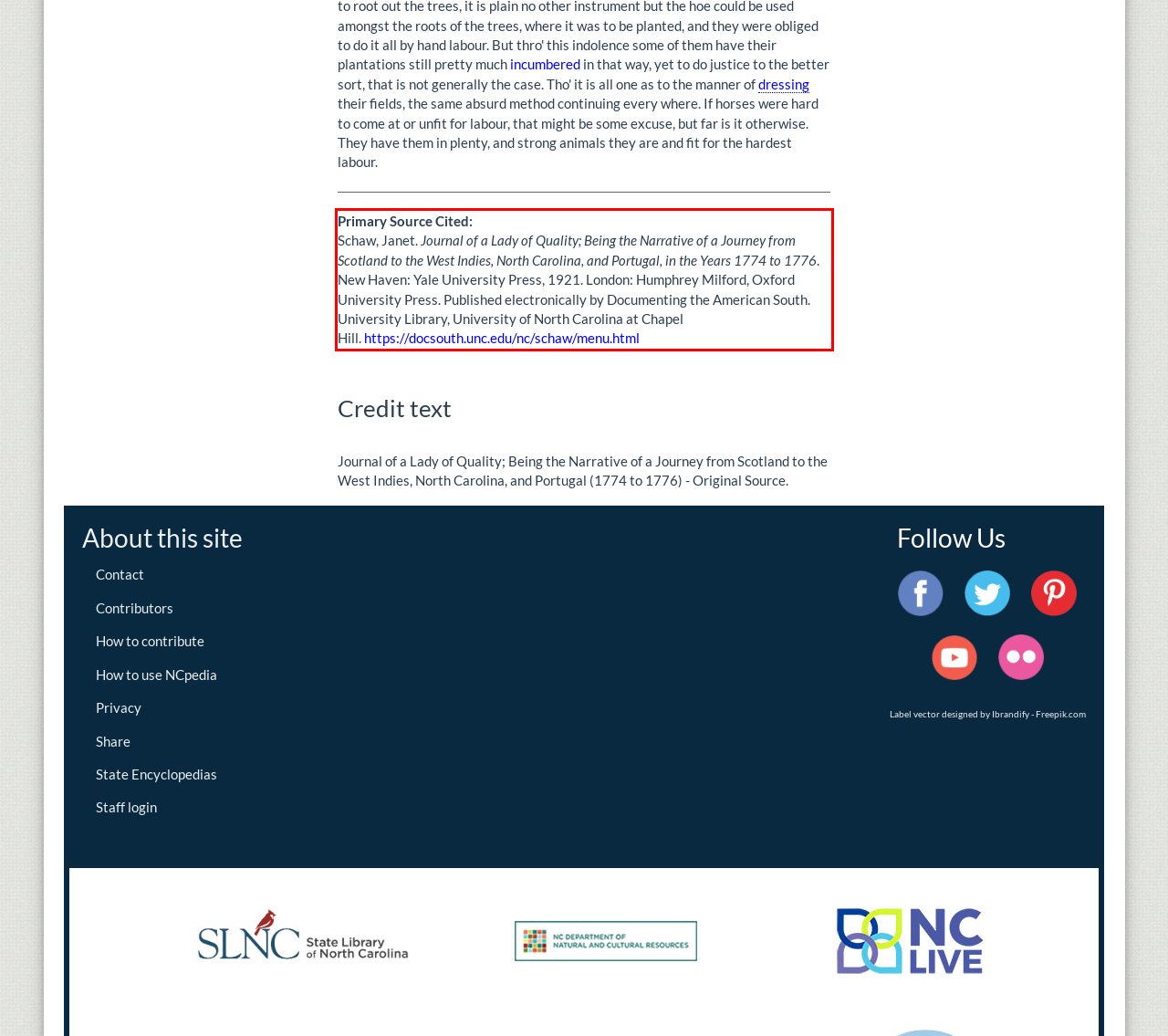You have a screenshot of a webpage with a UI element highlighted by a red bounding box. Use OCR to obtain the text within this highlighted area.

Primary Source Cited: Schaw, Janet. Journal of a Lady of Quality; Being the Narrative of a Journey from Scotland to the West Indies, North Carolina, and Portugal, in the Years 1774 to 1776. New Haven: Yale University Press, 1921. London: Humphrey Milford, Oxford University Press. Published electronically by Documenting the American South. University Library, University of North Carolina at Chapel Hill. https://docsouth.unc.edu/nc/schaw/menu.html